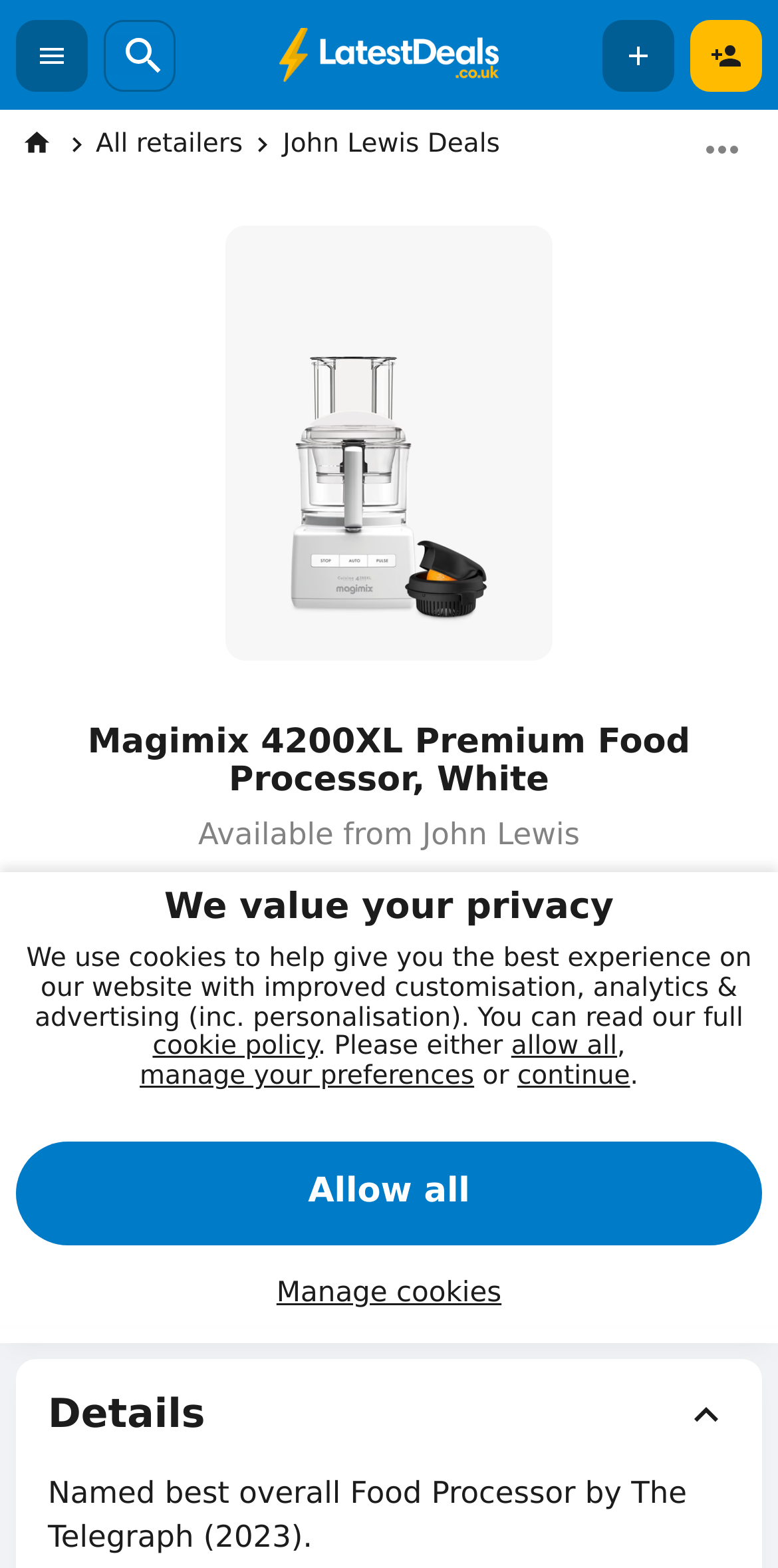Determine the bounding box coordinates of the UI element described by: "John Lewis Deals".

[0.363, 0.083, 0.643, 0.102]